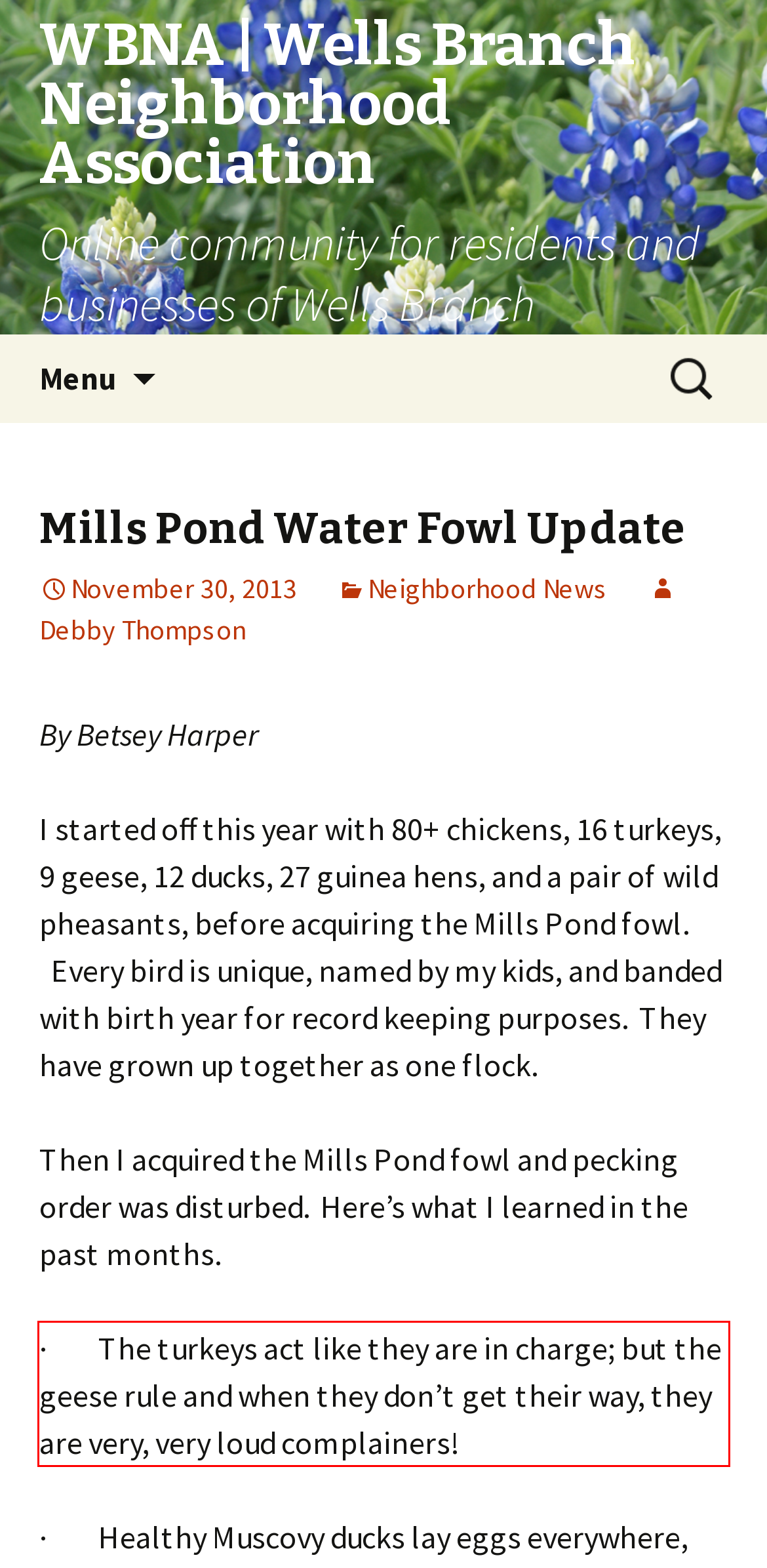You are provided with a screenshot of a webpage containing a red bounding box. Please extract the text enclosed by this red bounding box.

· The turkeys act like they are in charge; but the geese rule and when they don’t get their way, they are very, very loud complainers!